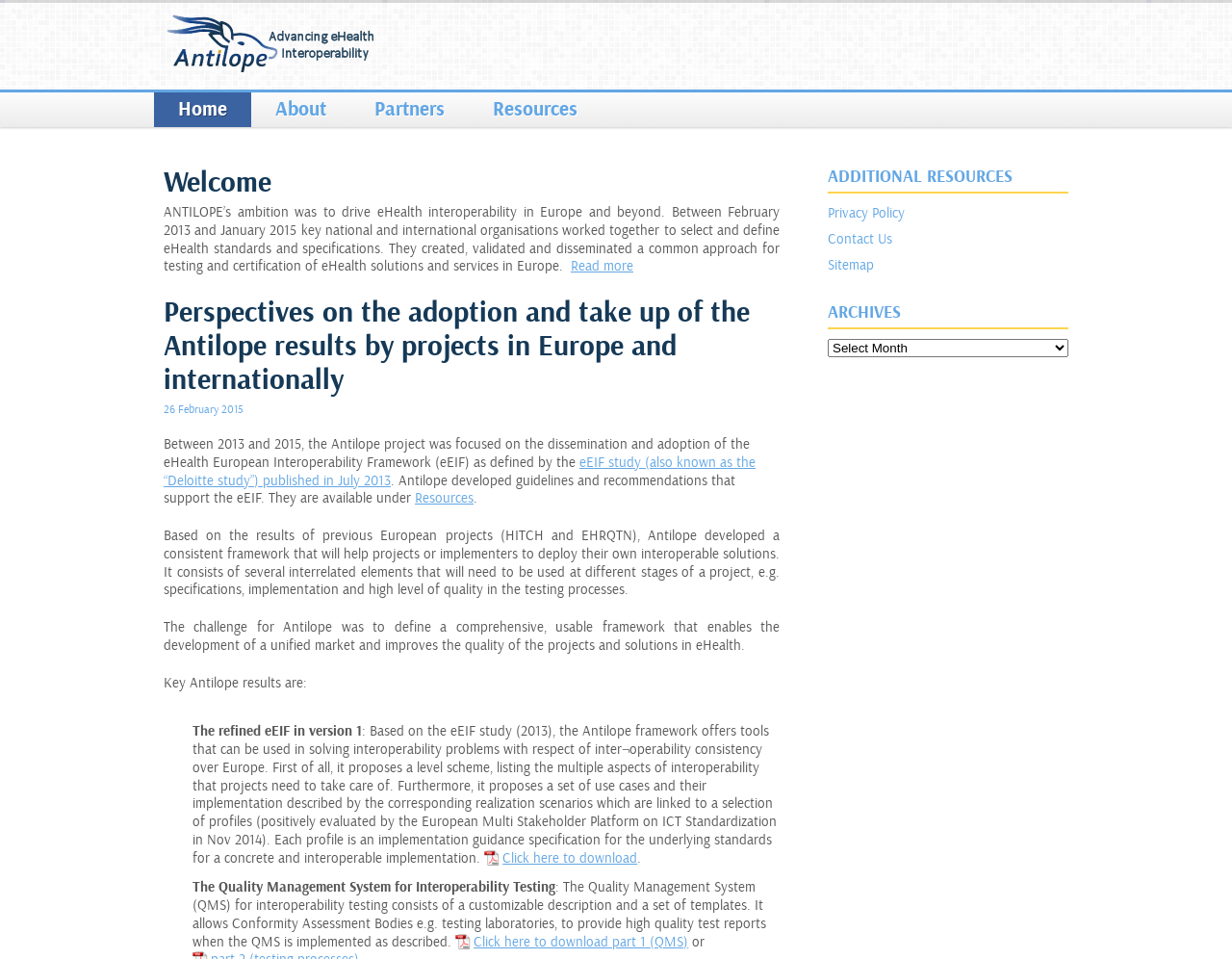Kindly determine the bounding box coordinates for the clickable area to achieve the given instruction: "Click on the Resources link".

[0.38, 0.096, 0.488, 0.133]